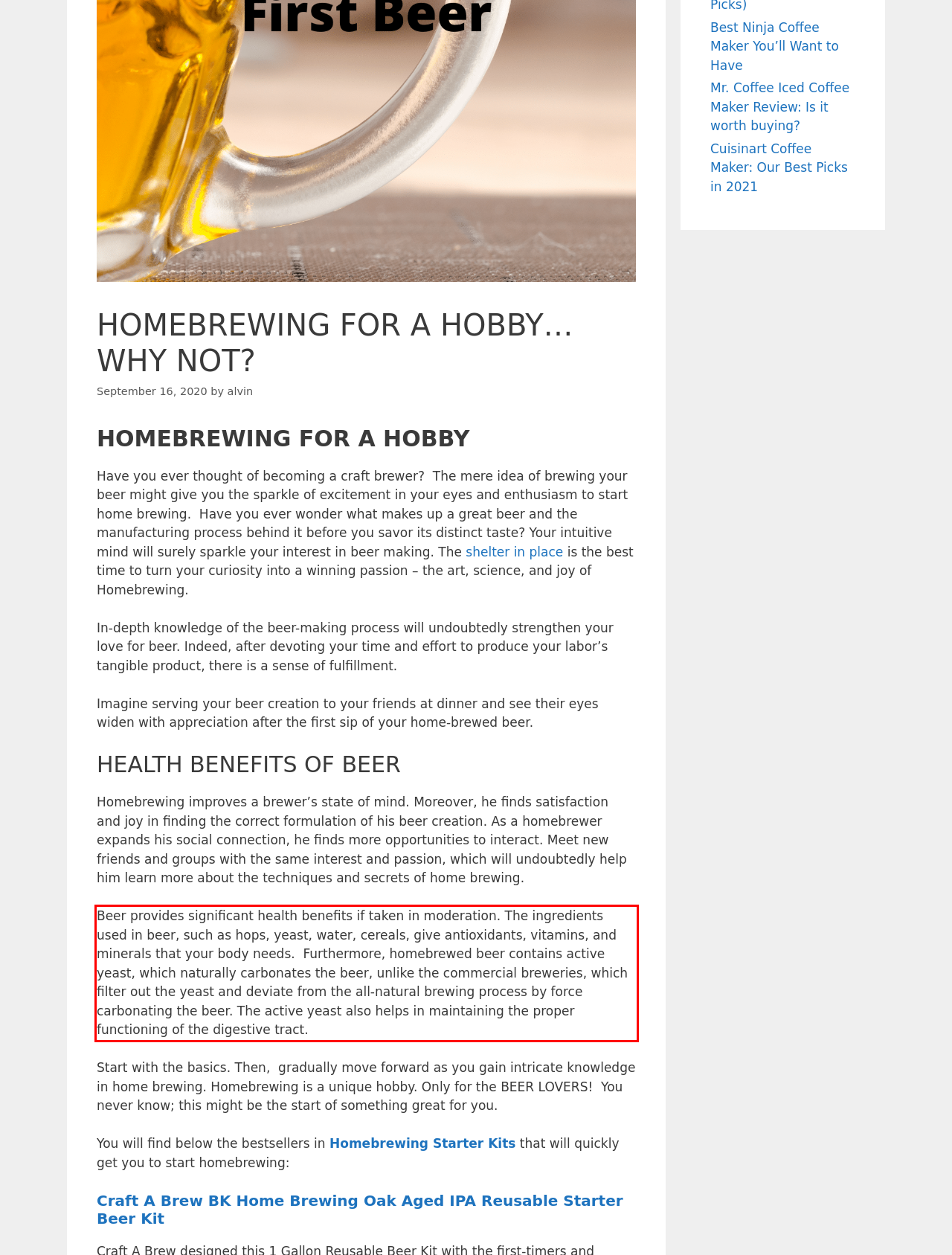Given a webpage screenshot, identify the text inside the red bounding box using OCR and extract it.

Beer provides significant health benefits if taken in moderation. The ingredients used in beer, such as hops, yeast, water, cereals, give antioxidants, vitamins, and minerals that your body needs. Furthermore, homebrewed beer contains active yeast, which naturally carbonates the beer, unlike the commercial breweries, which filter out the yeast and deviate from the all-natural brewing process by force carbonating the beer. The active yeast also helps in maintaining the proper functioning of the digestive tract.